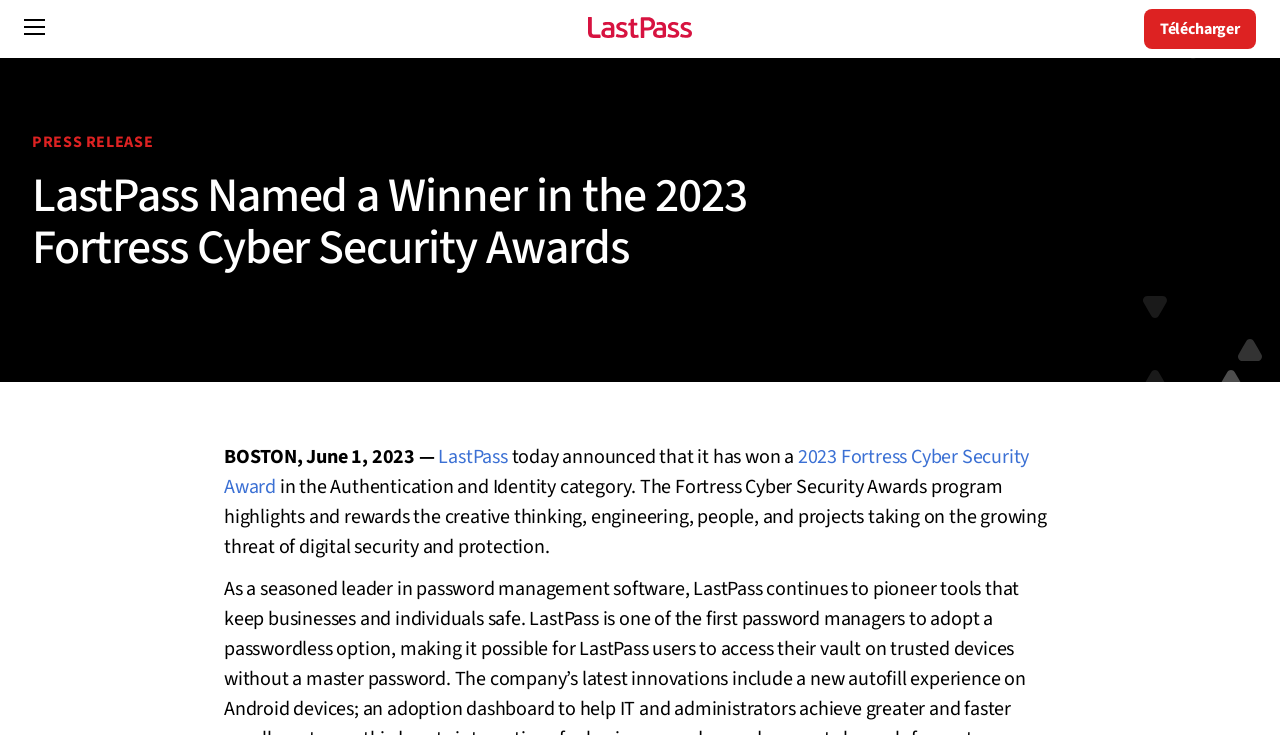Respond to the following question with a brief word or phrase:
What is the name of the company that won the award?

LastPass